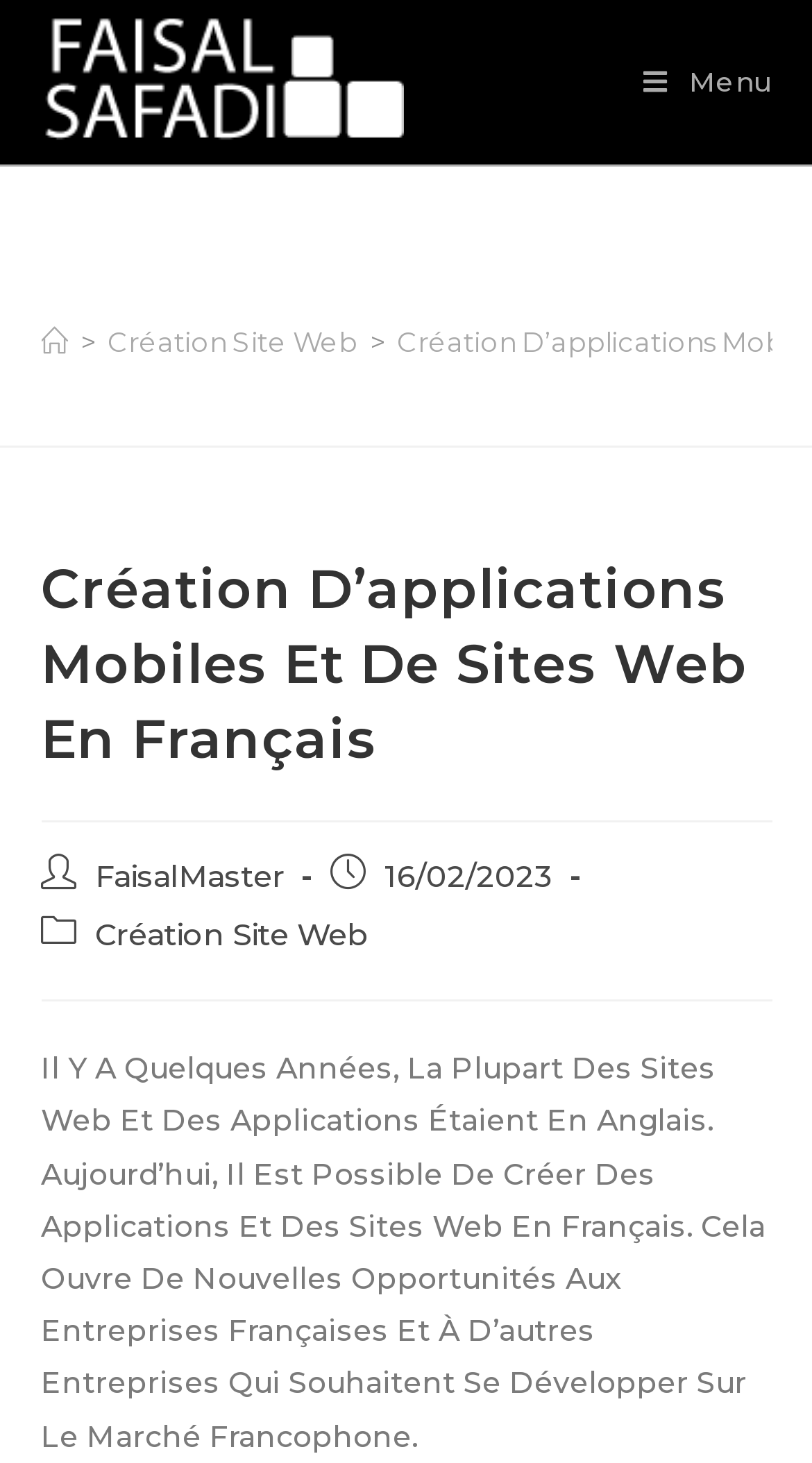Predict the bounding box for the UI component with the following description: "Menu".

None